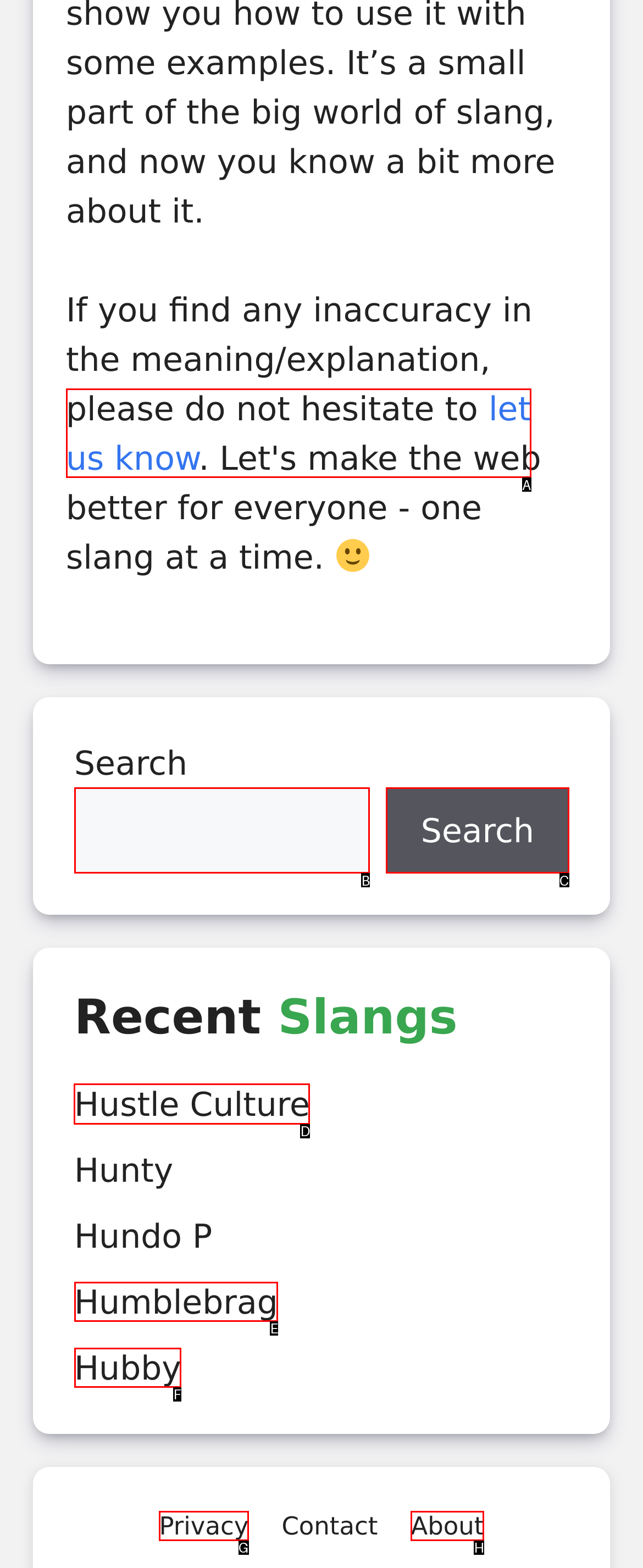What option should I click on to execute the task: click on Hustle Culture? Give the letter from the available choices.

D